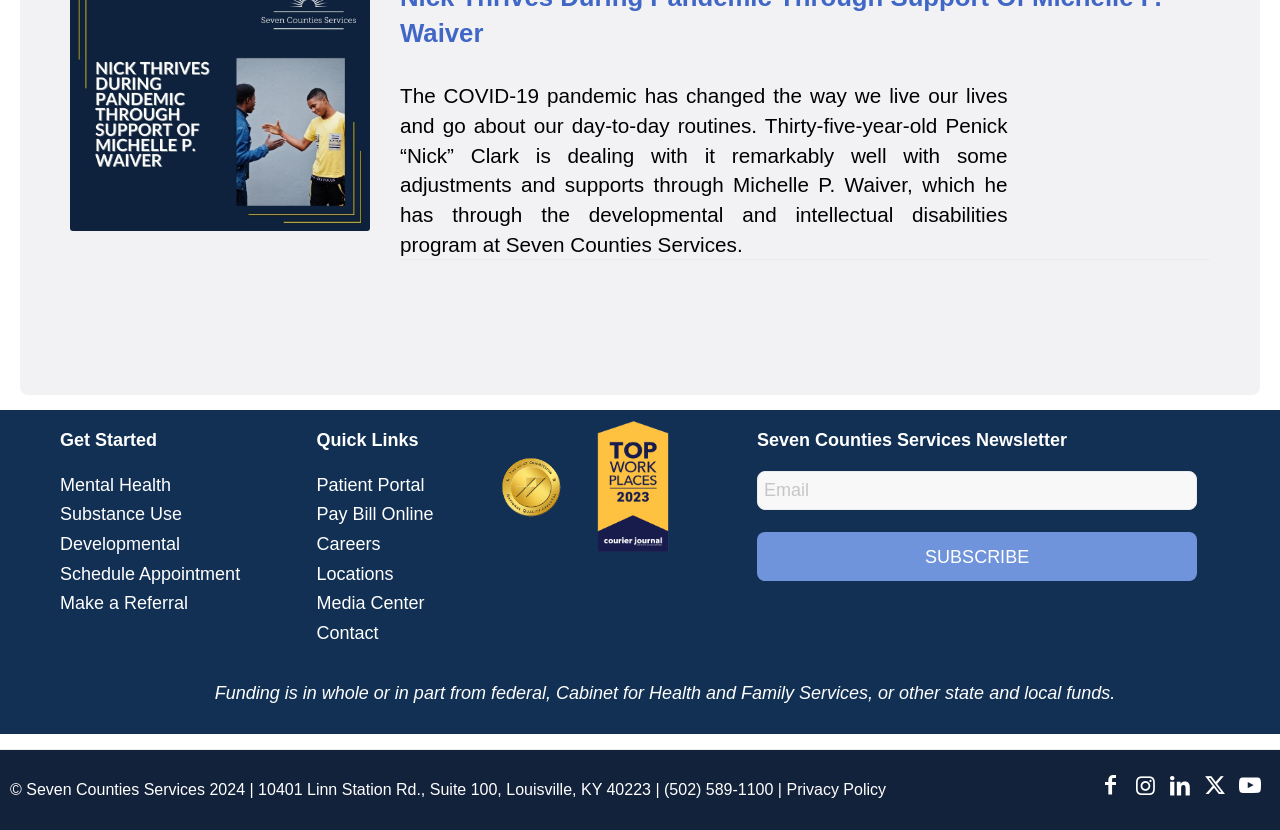Find and specify the bounding box coordinates that correspond to the clickable region for the instruction: "Click Schedule Appointment".

[0.047, 0.679, 0.188, 0.703]